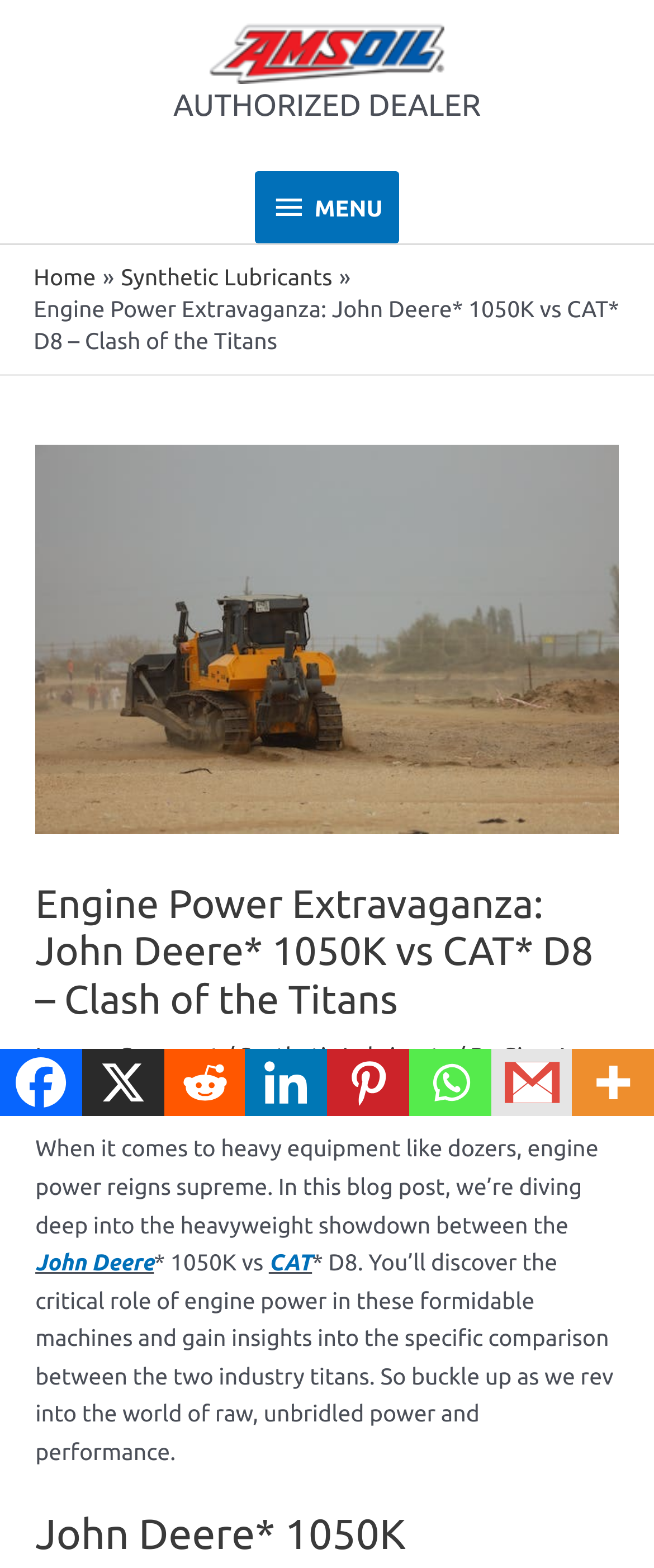Select the bounding box coordinates of the element I need to click to carry out the following instruction: "Go to the Home page".

[0.051, 0.168, 0.146, 0.185]